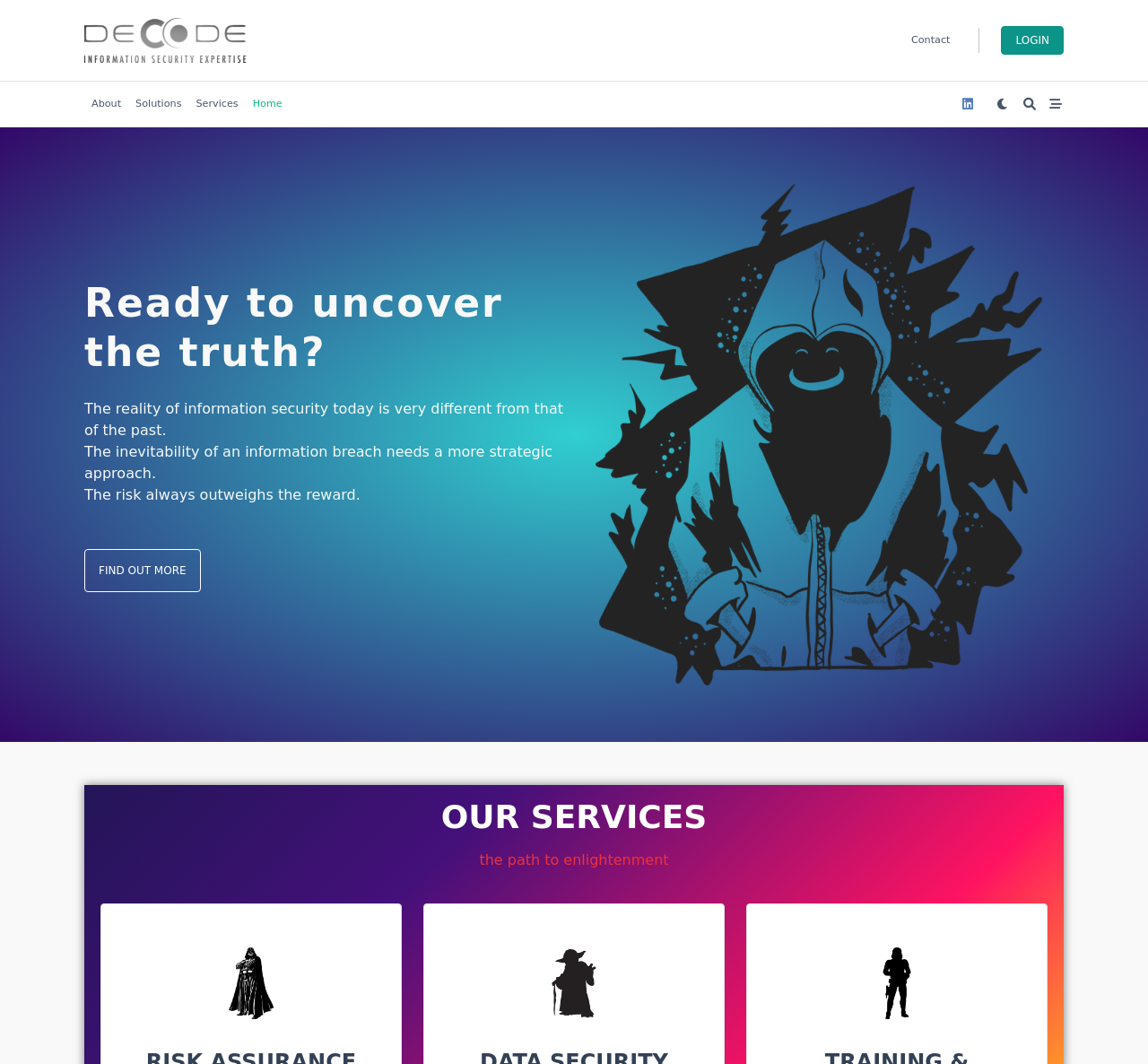Please identify the bounding box coordinates of the element's region that I should click in order to complete the following instruction: "log in". The bounding box coordinates consist of four float numbers between 0 and 1, i.e., [left, top, right, bottom].

[0.872, 0.024, 0.927, 0.051]